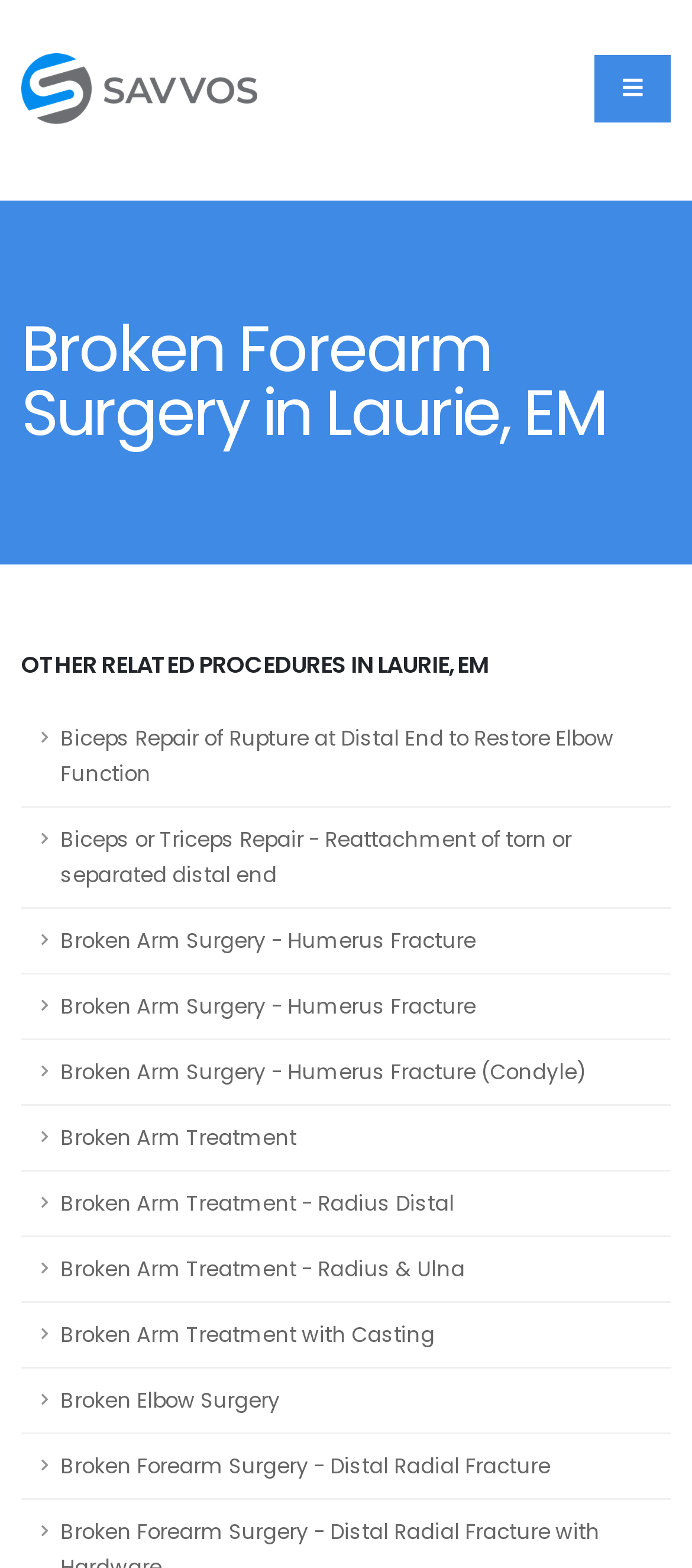Using the provided element description, identify the bounding box coordinates as (top-left x, top-left y, bottom-right x, bottom-right y). Ensure all values are between 0 and 1. Description: Broken Arm Treatment with Casting

[0.031, 0.831, 0.969, 0.873]